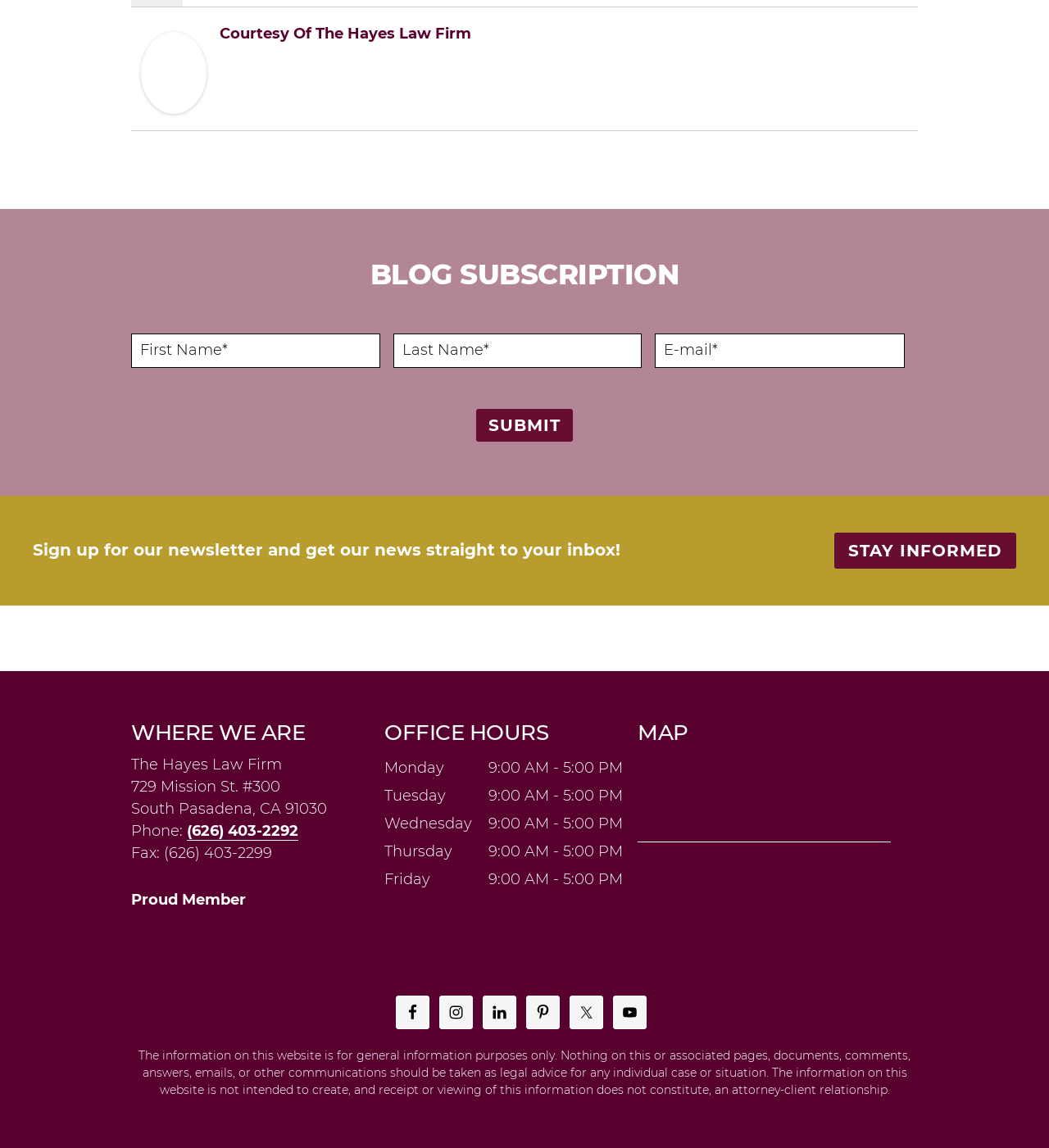Determine the bounding box coordinates of the region to click in order to accomplish the following instruction: "View office hours". Provide the coordinates as four float numbers between 0 and 1, specifically [left, top, right, bottom].

[0.366, 0.656, 0.608, 0.778]